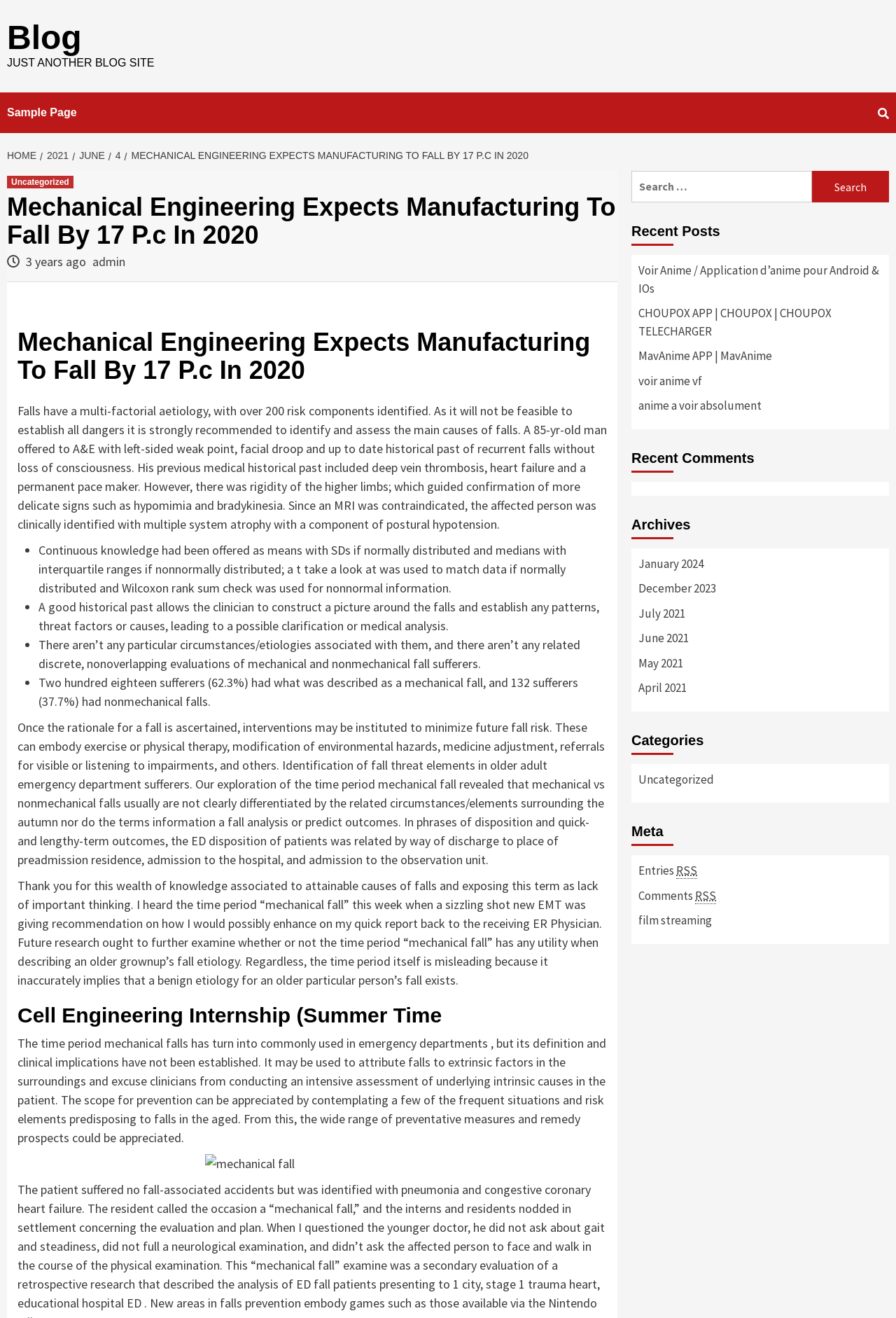Please reply to the following question with a single word or a short phrase:
What is the purpose of conducting a thorough assessment of underlying intrinsic causes?

To identify patterns, risk factors, or causes